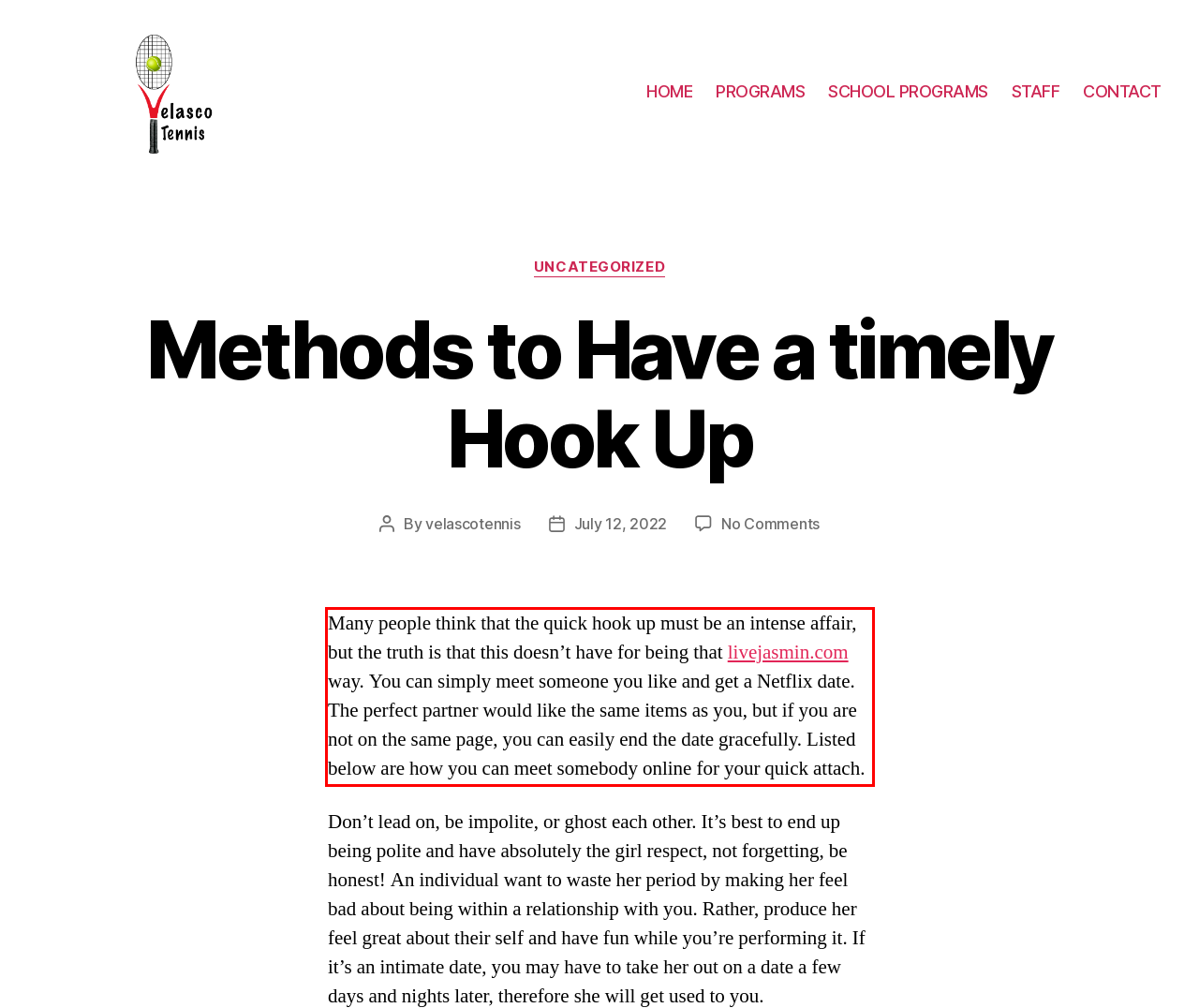You have a screenshot of a webpage where a UI element is enclosed in a red rectangle. Perform OCR to capture the text inside this red rectangle.

Many people think that the quick hook up must be an intense affair, but the truth is that this doesn’t have for being that livejasmin.com way. You can simply meet someone you like and get a Netflix date. The perfect partner would like the same items as you, but if you are not on the same page, you can easily end the date gracefully. Listed below are how you can meet somebody online for your quick attach.